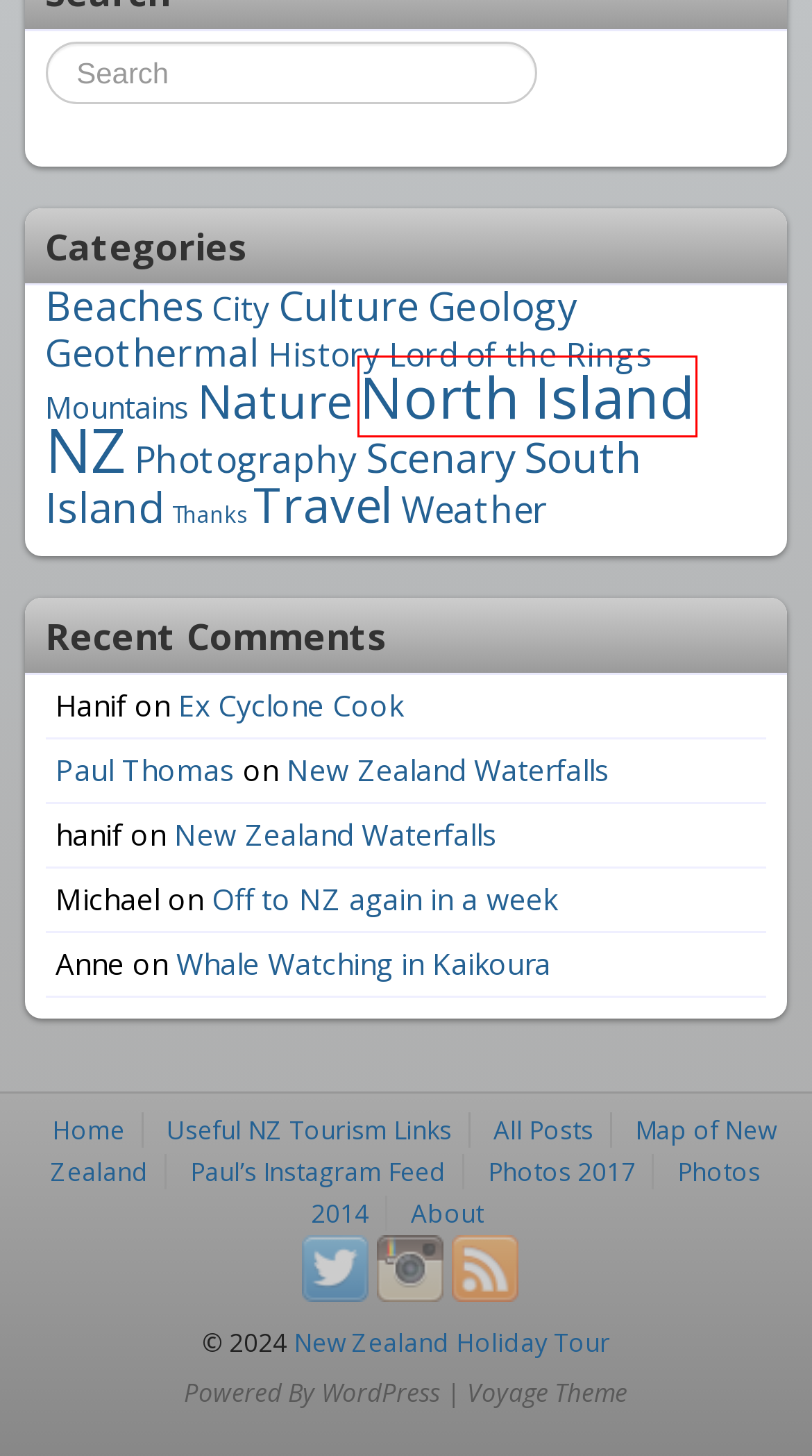You have a screenshot of a webpage with a red bounding box around a UI element. Determine which webpage description best matches the new webpage that results from clicking the element in the bounding box. Here are the candidates:
A. History Archives – New Zealand Holiday Tour
B. Scenary Archives – New Zealand Holiday Tour
C. Blog Tool, Publishing Platform, and CMS – WordPress.org
D. North Island Archives – New Zealand Holiday Tour
E. Photography Archives – New Zealand Holiday Tour
F. Culture Archives – New Zealand Holiday Tour
G. Ex Cyclone Cook – New Zealand Holiday Tour
H. Whale Watching in Kaikoura – New Zealand Holiday Tour

D